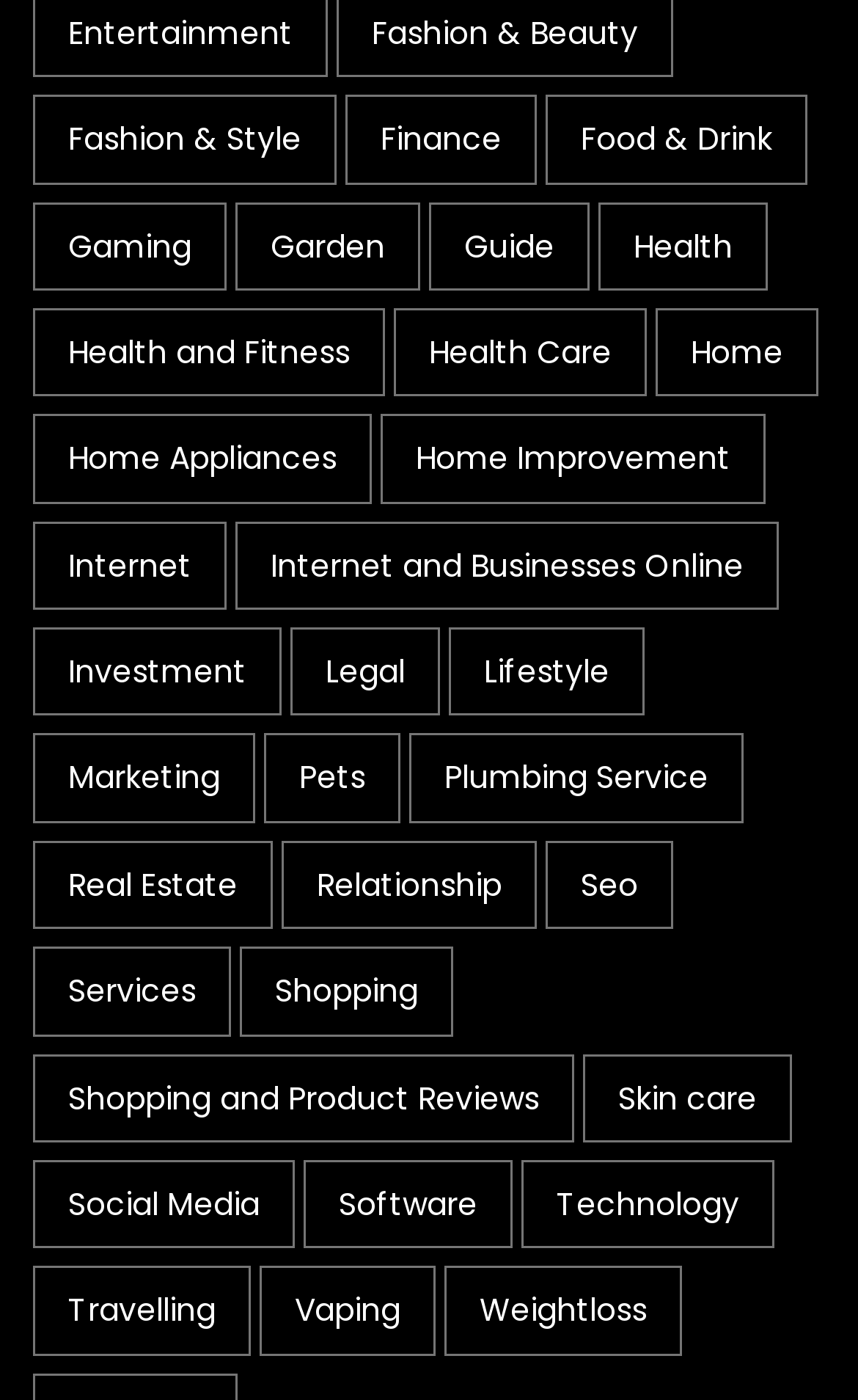Respond to the question below with a single word or phrase:
What is the category with the most items?

Health and Fitness